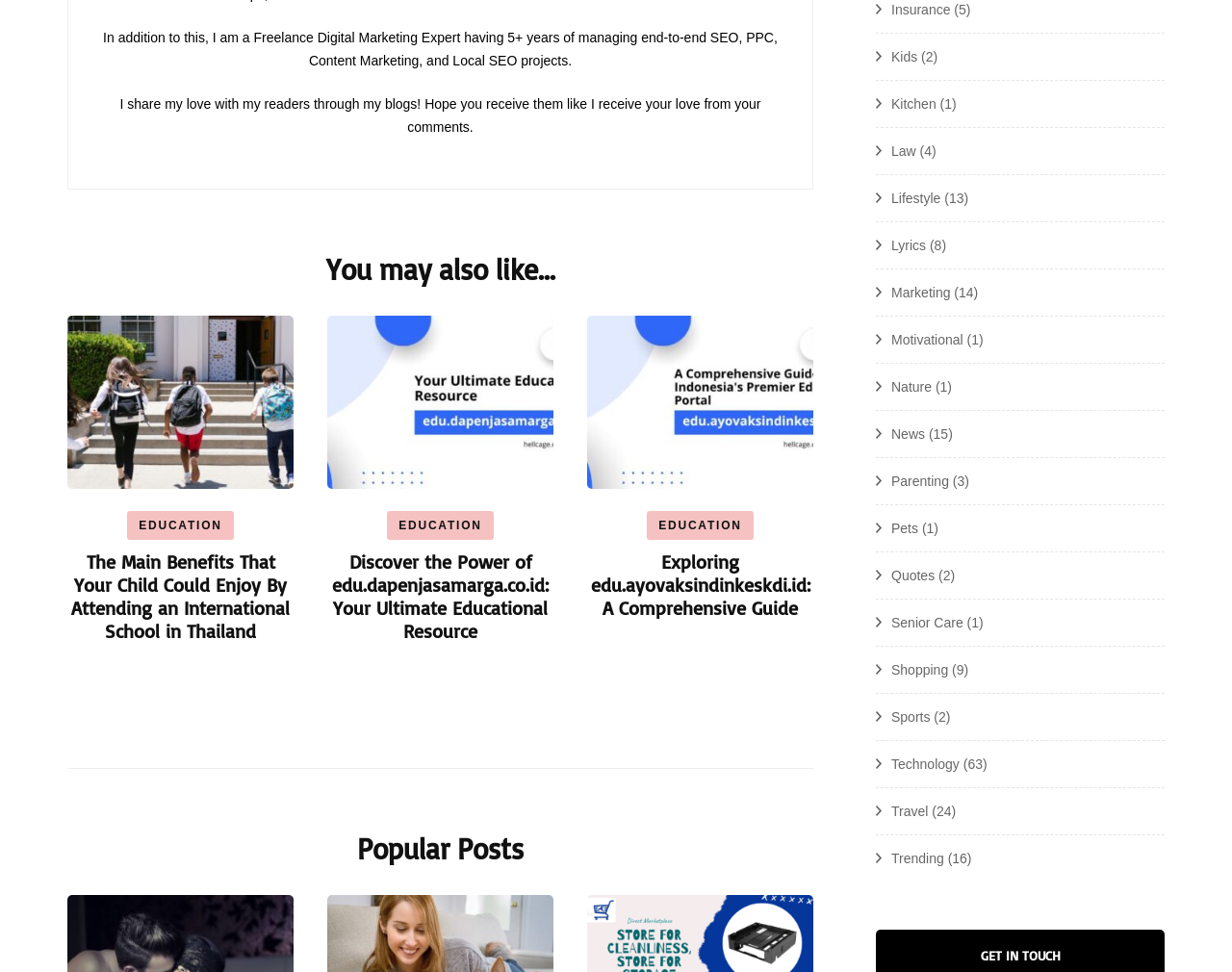Find the bounding box coordinates for the element that must be clicked to complete the instruction: "Learn more about COUPLES therapy". The coordinates should be four float numbers between 0 and 1, indicated as [left, top, right, bottom].

None